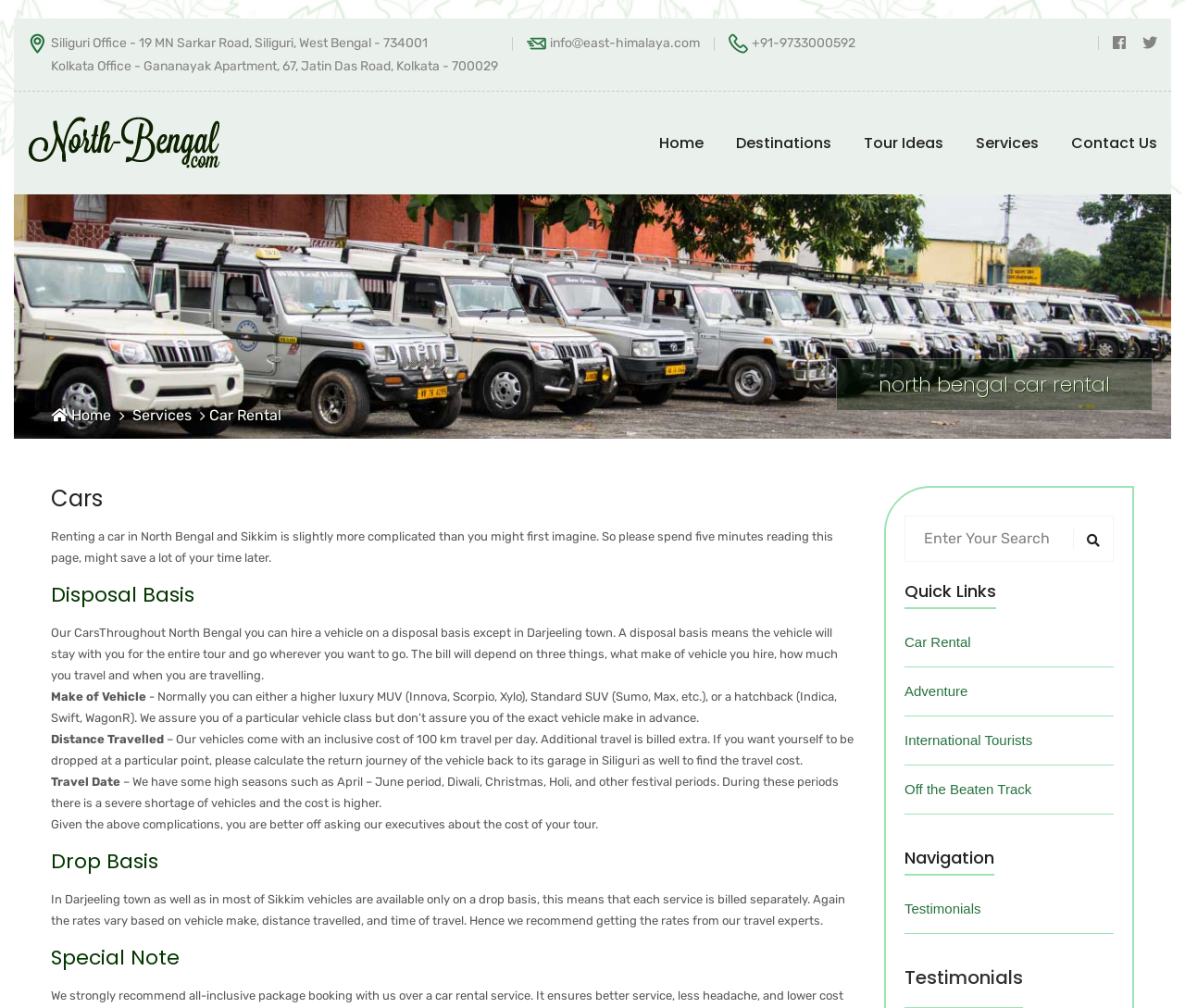Determine the bounding box coordinates for the UI element with the following description: "Services". The coordinates should be four float numbers between 0 and 1, represented as [left, top, right, bottom].

[0.823, 0.129, 0.877, 0.156]